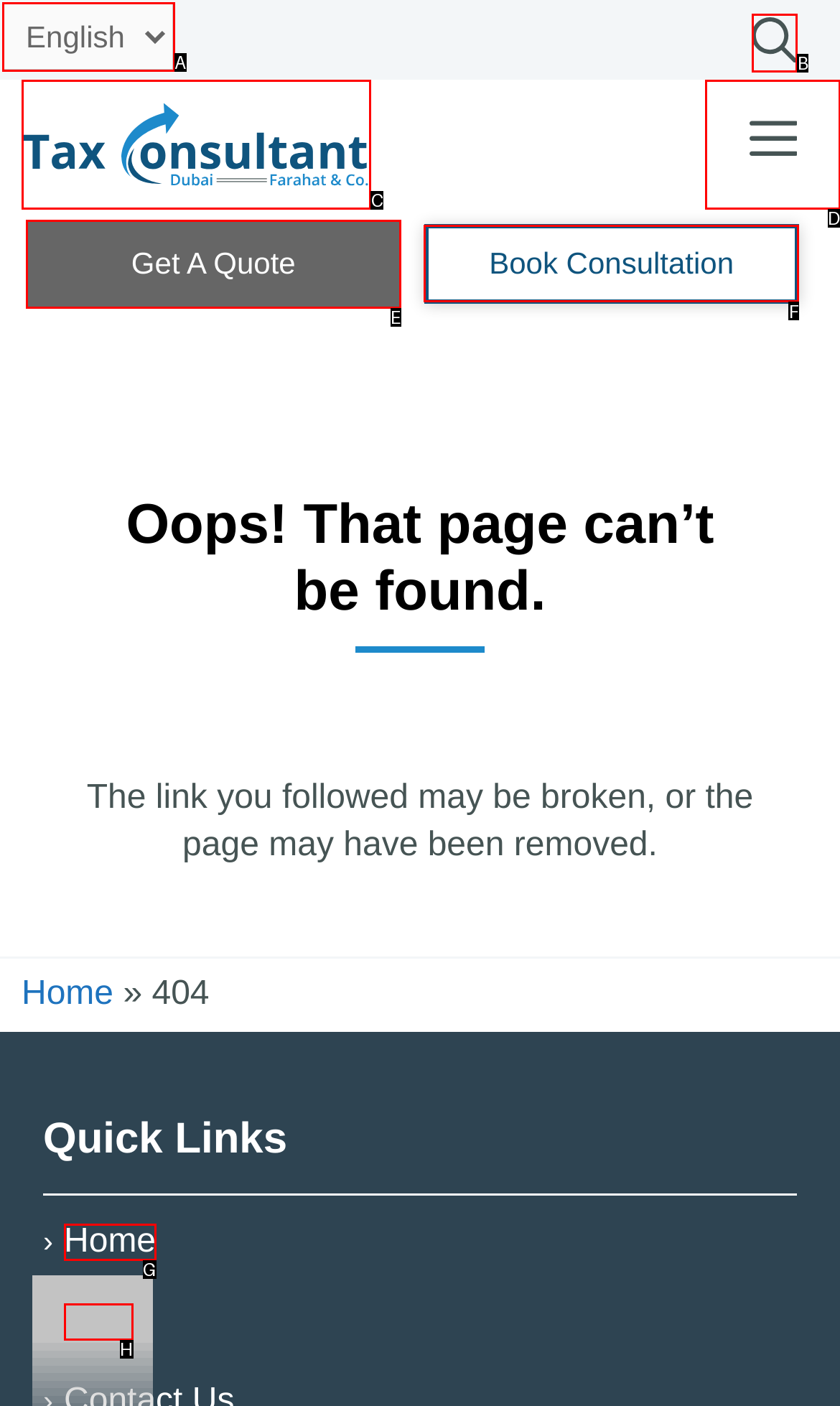Find the option you need to click to complete the following instruction: Book a consultation
Answer with the corresponding letter from the choices given directly.

F